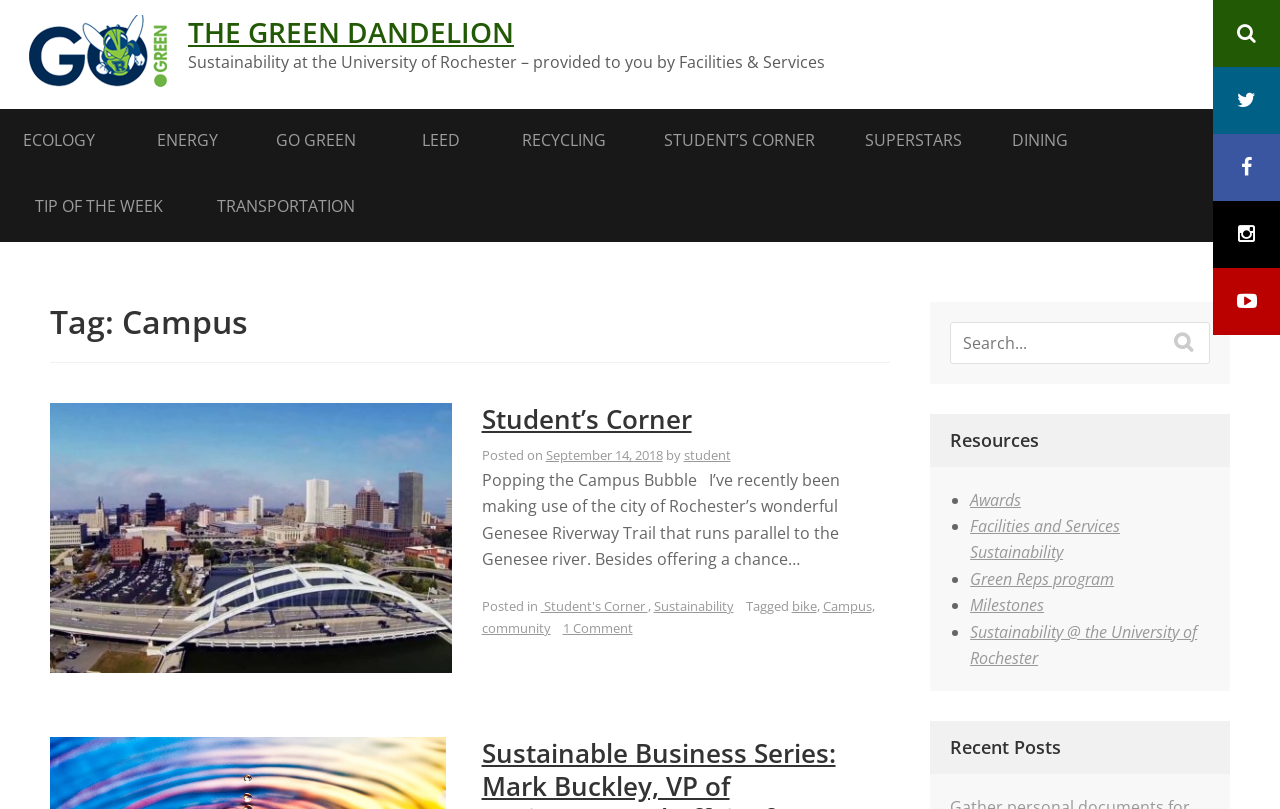Find the bounding box coordinates for the area that should be clicked to accomplish the instruction: "View 'Student’s Corner'".

[0.376, 0.495, 0.54, 0.54]